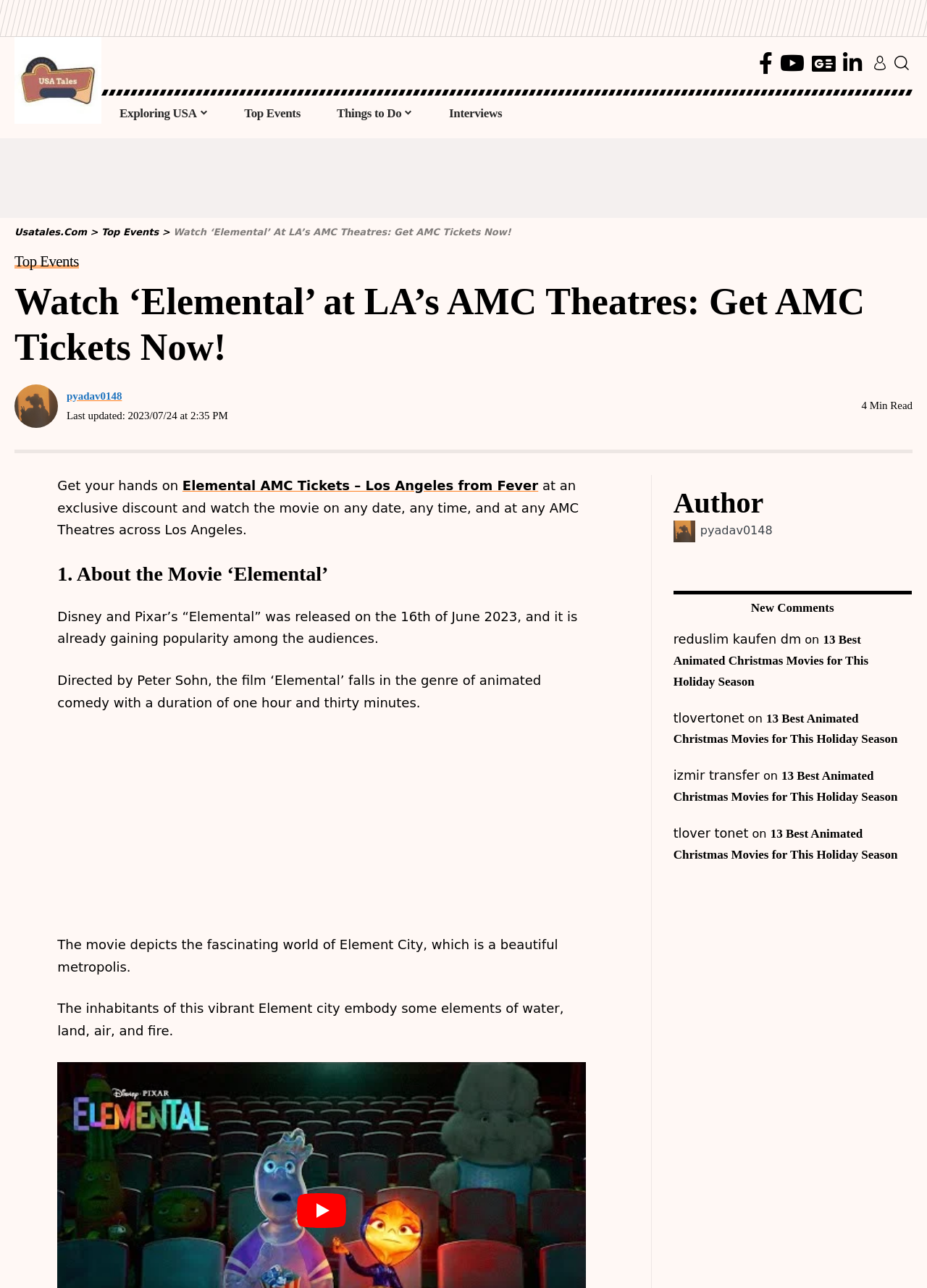What is the text of the webpage's headline?

Watch ‘Elemental’ at LA’s AMC Theatres: Get AMC Tickets Now!